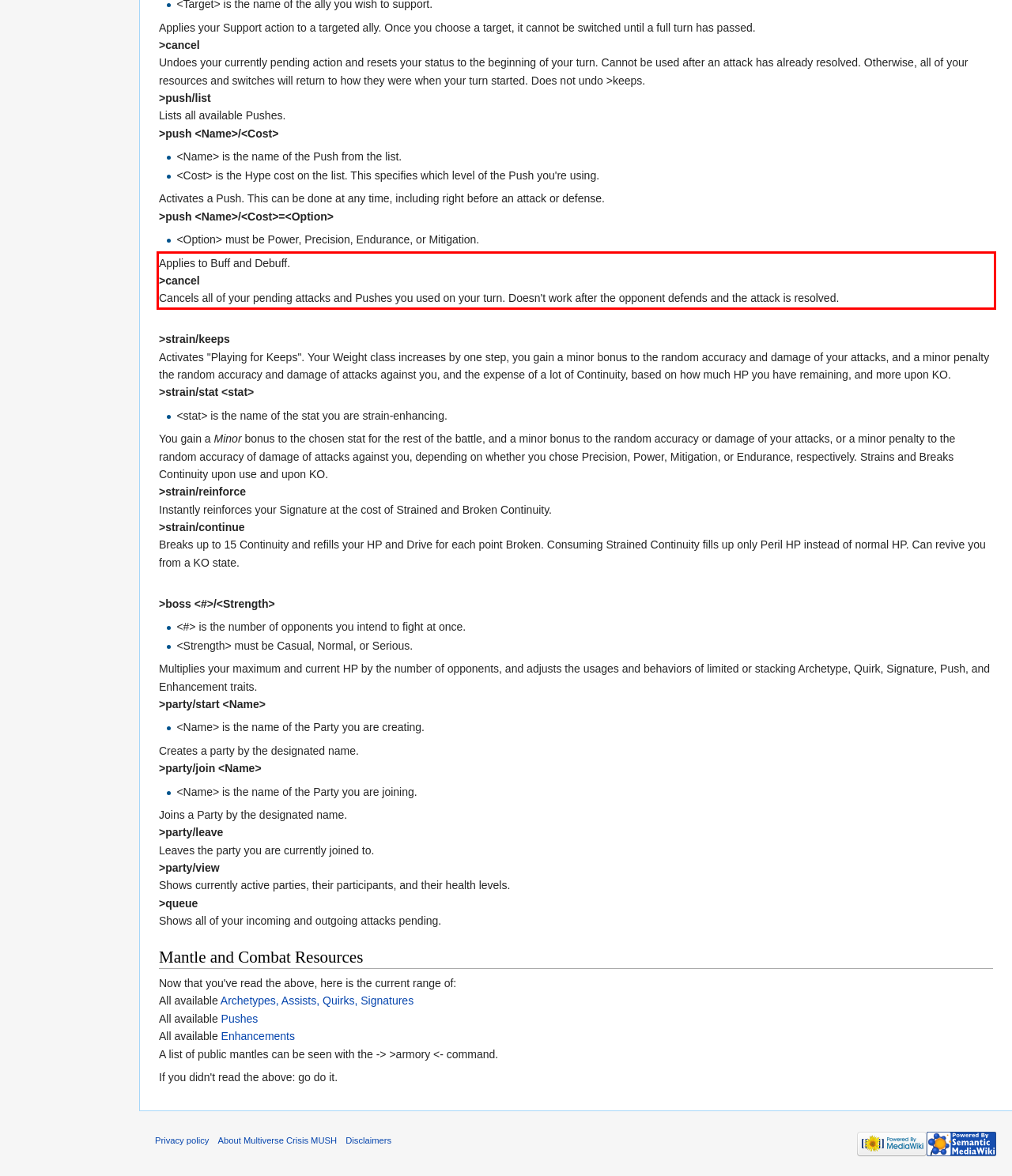Please perform OCR on the UI element surrounded by the red bounding box in the given webpage screenshot and extract its text content.

Applies to Buff and Debuff. >cancel Cancels all of your pending attacks and Pushes you used on your turn. Doesn't work after the opponent defends and the attack is resolved.